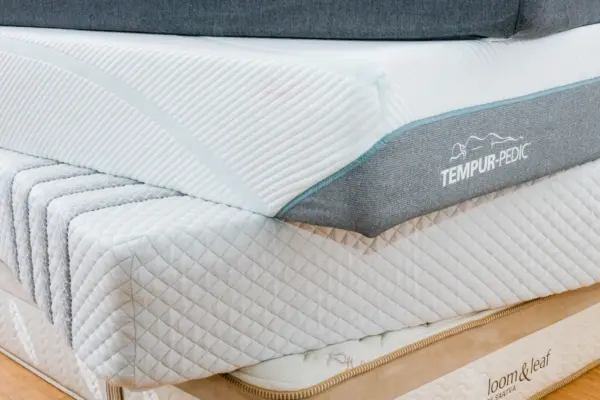Create an extensive and detailed description of the image.

This image showcases a layered arrangement of mattresses, highlighting different types and materials used in modern mattress design. At the top, a Tempur-Pedic mattress is visible, recognized for its memory foam construction, which is designed to provide a high level of comfort and support by contouring to the body’s shape. Below this, there is a cushioned mattress with a textured, quilted surface, likely designed for added softness. The bottom layer is labeled "loom & leaf," suggesting it is a luxurious option from a brand known for its premium materials. This visual representation complements the discussion on various mattress types, including innerspring, foam, and hybrid models, emphasizing the range of choices available to consumers looking for comfort and support in their sleep solutions.